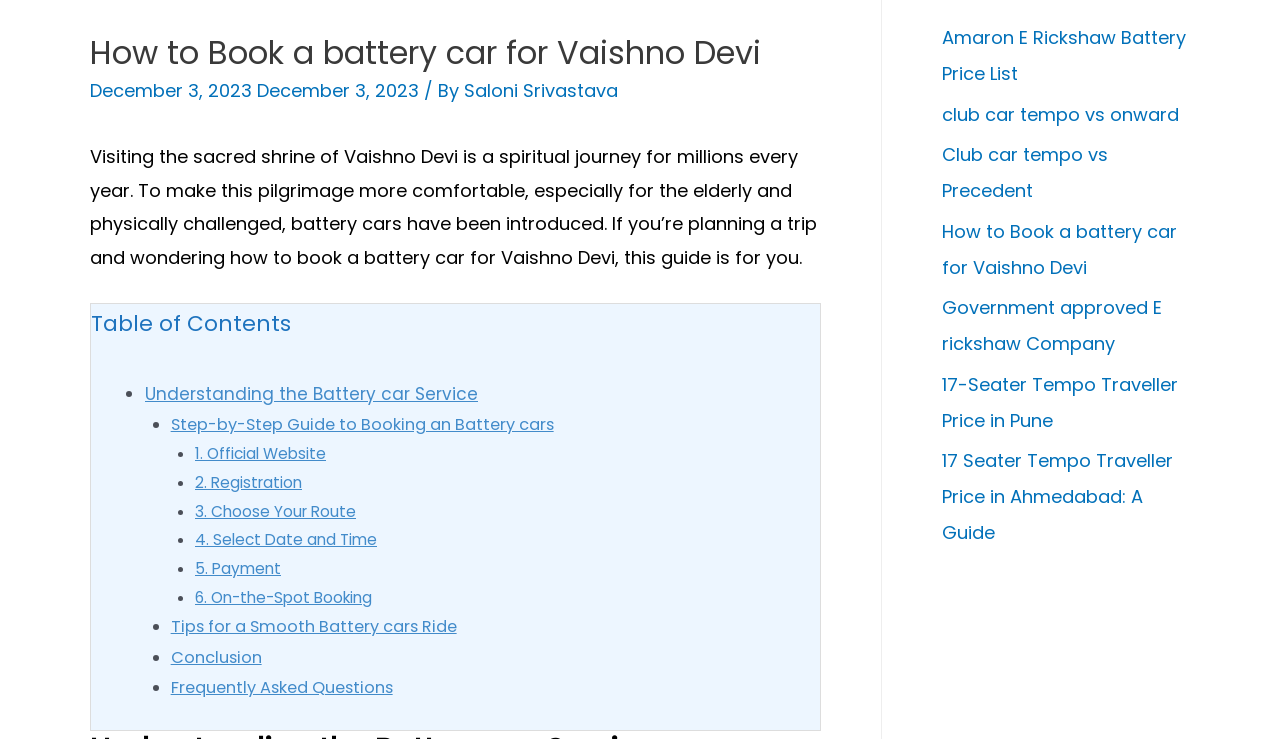Given the description: "Understanding the Battery car Service", determine the bounding box coordinates of the UI element. The coordinates should be formatted as four float numbers between 0 and 1, [left, top, right, bottom].

[0.113, 0.516, 0.373, 0.549]